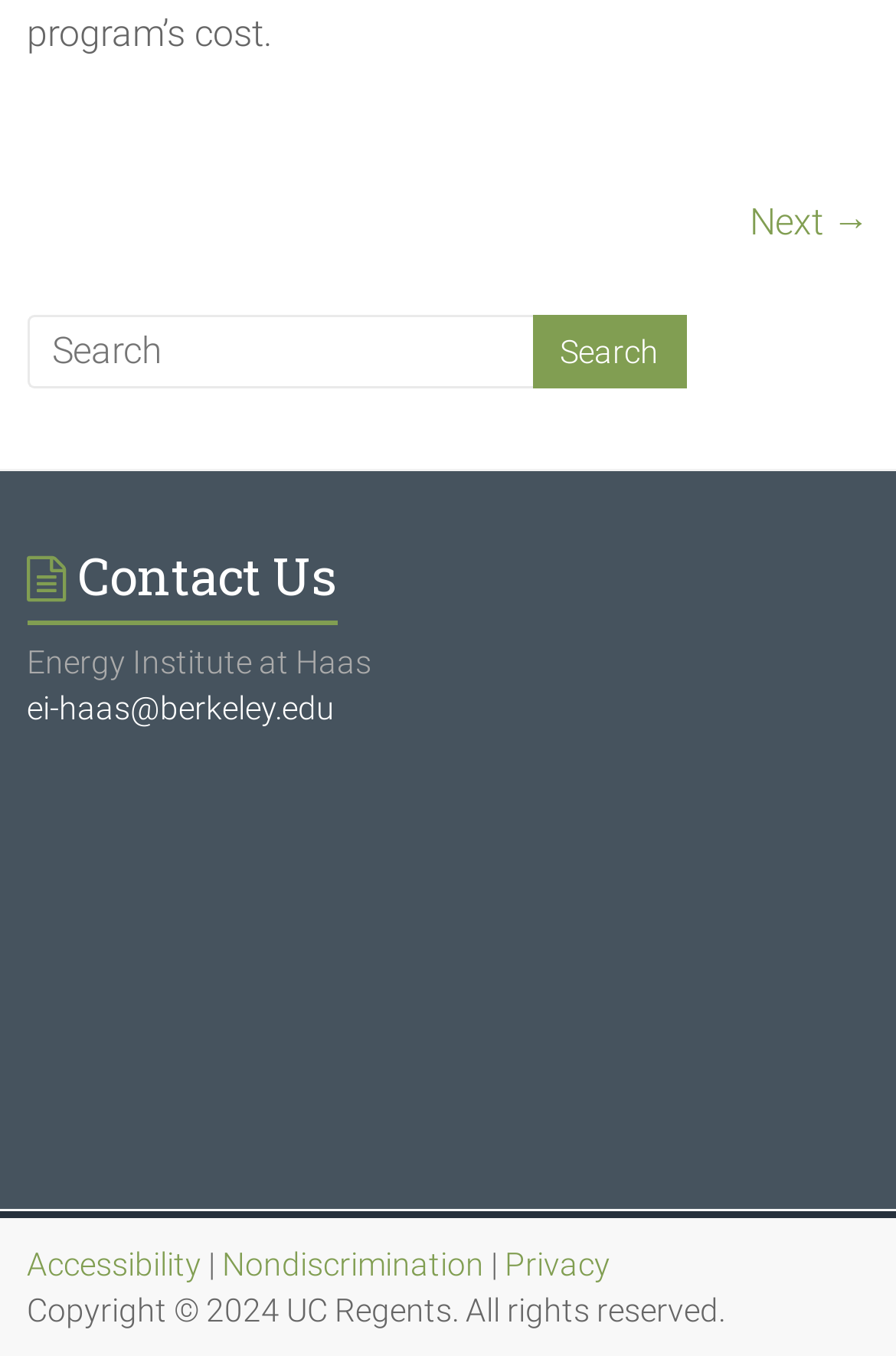Carefully examine the image and provide an in-depth answer to the question: What is the purpose of the textbox?

The textbox element is labeled as 'Search' and has a corresponding button with the same label, indicating that it is used for searching purposes.